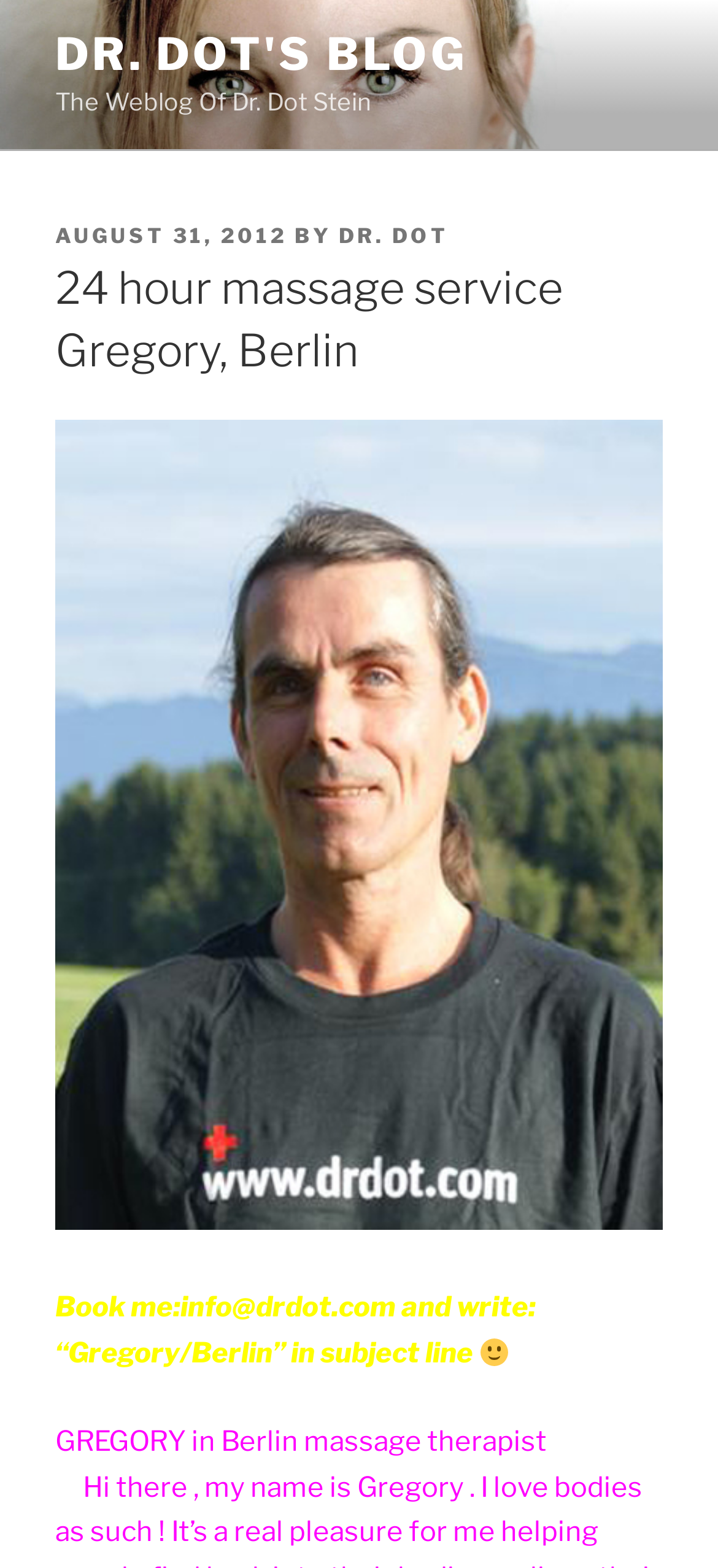What is the name of the massage therapist?
Give a single word or phrase answer based on the content of the image.

Dr. Dot